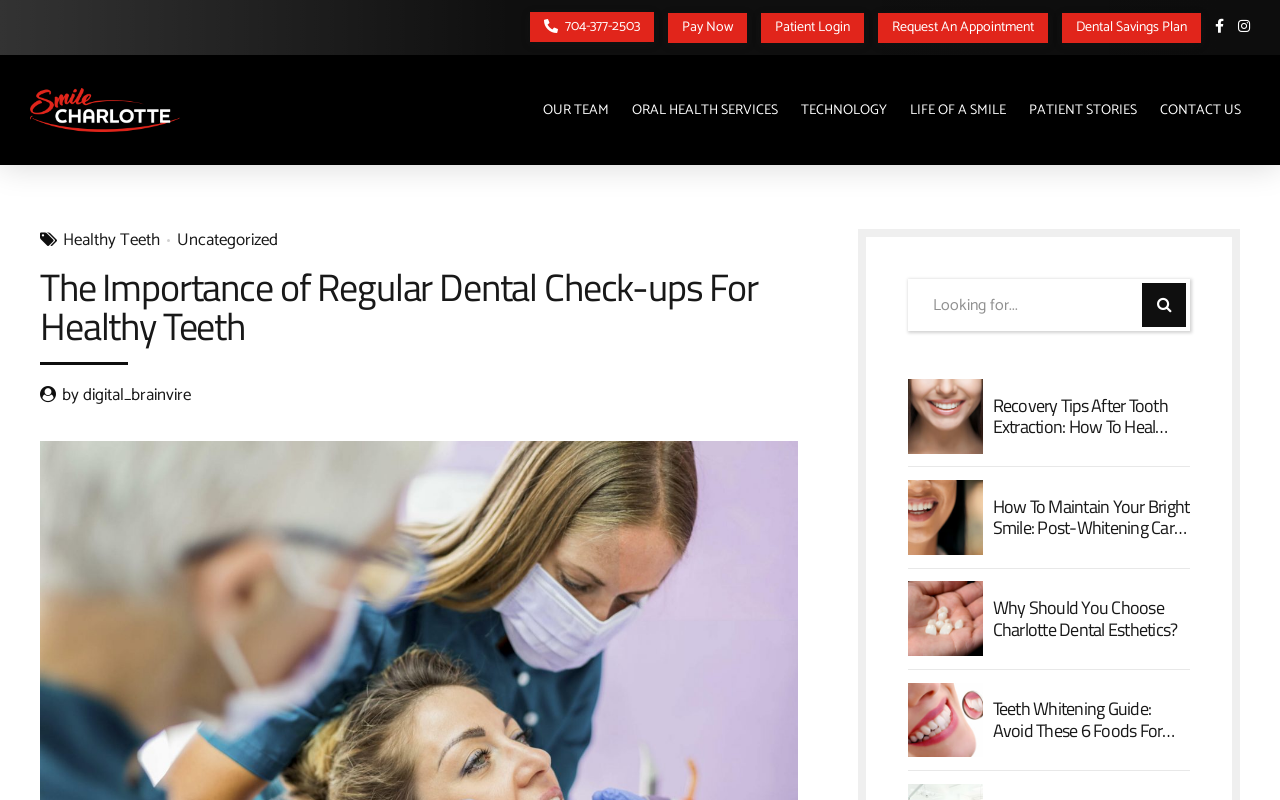What is the purpose of the search bar?
Please ensure your answer to the question is detailed and covers all necessary aspects.

I inferred the purpose of the search bar by its location and design. It is placed in the middle of the page, and it has a text box and a search icon, which suggests that it is meant for searching the website.